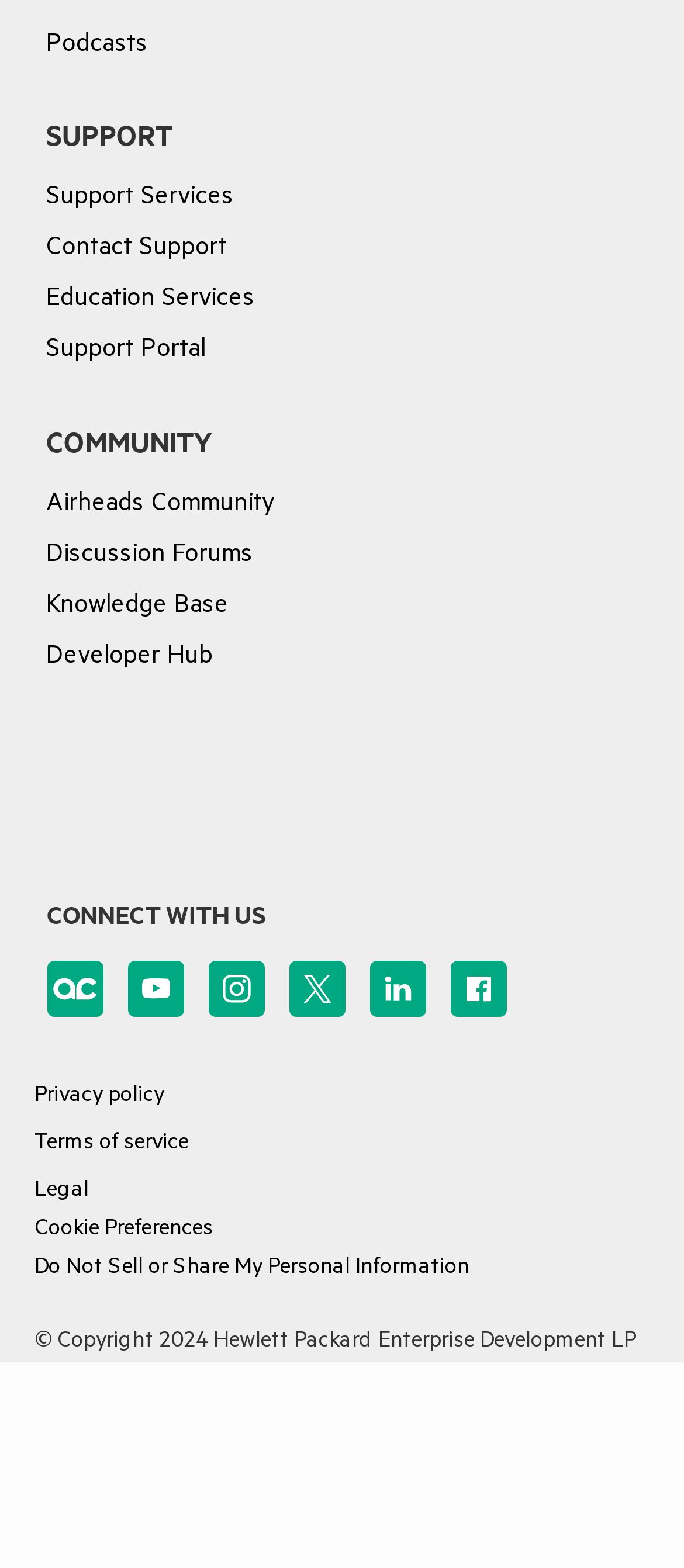Identify the bounding box coordinates of the specific part of the webpage to click to complete this instruction: "Click on Podcasts".

[0.068, 0.016, 0.217, 0.045]